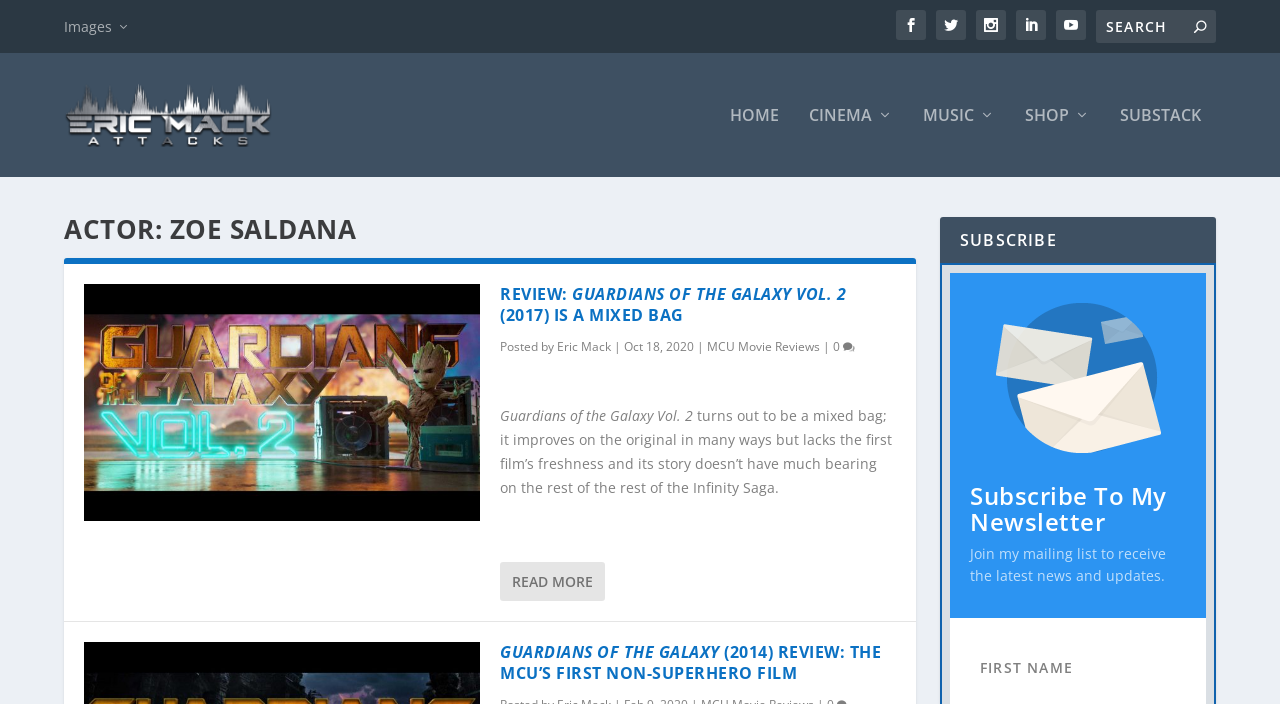What is the title of the first article on the webpage?
Examine the webpage screenshot and provide an in-depth answer to the question.

The first article on the webpage has a heading 'REVIEW: GUARDIANS OF THE GALAXY VOL. 2 (2017) IS A MIXED BAG' which is the title of the article.